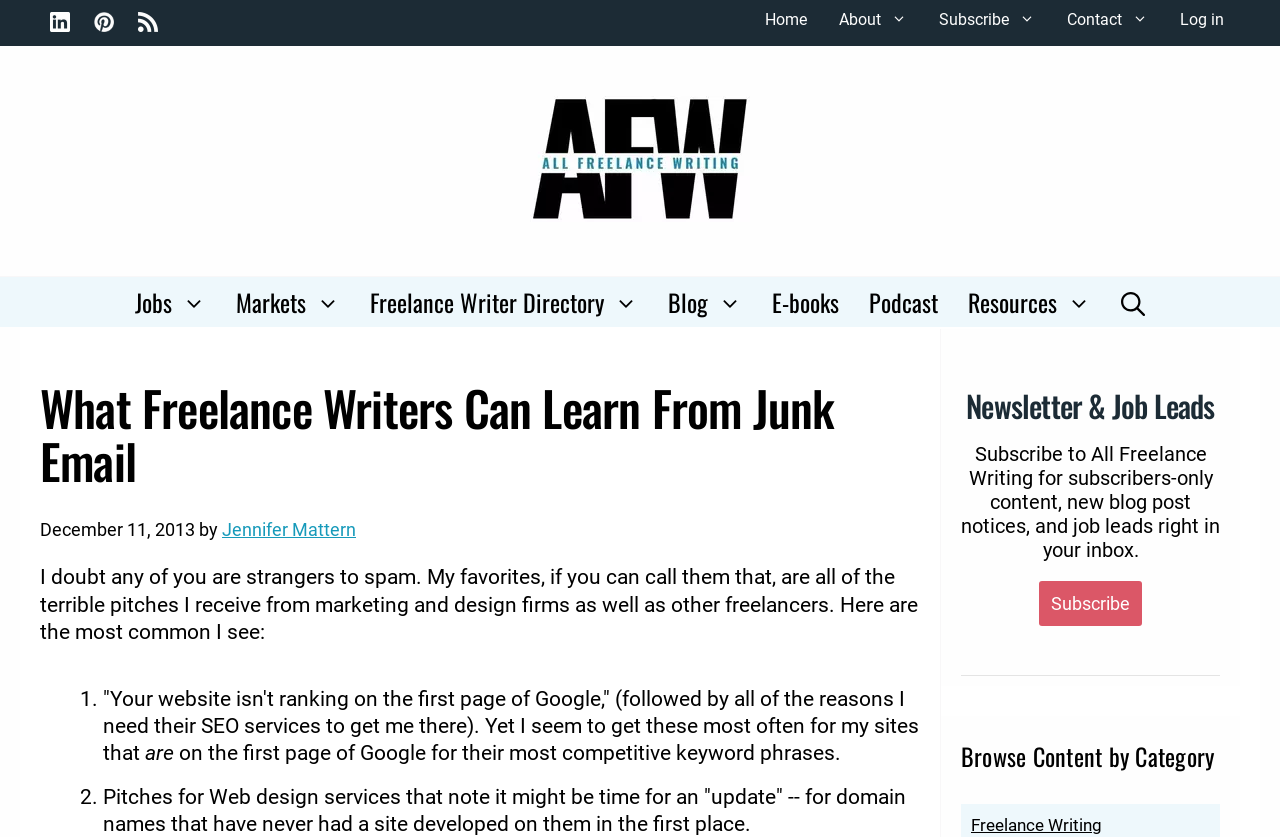Find the bounding box of the UI element described as follows: "aria-label="Open Search Bar"".

[0.864, 0.331, 0.906, 0.391]